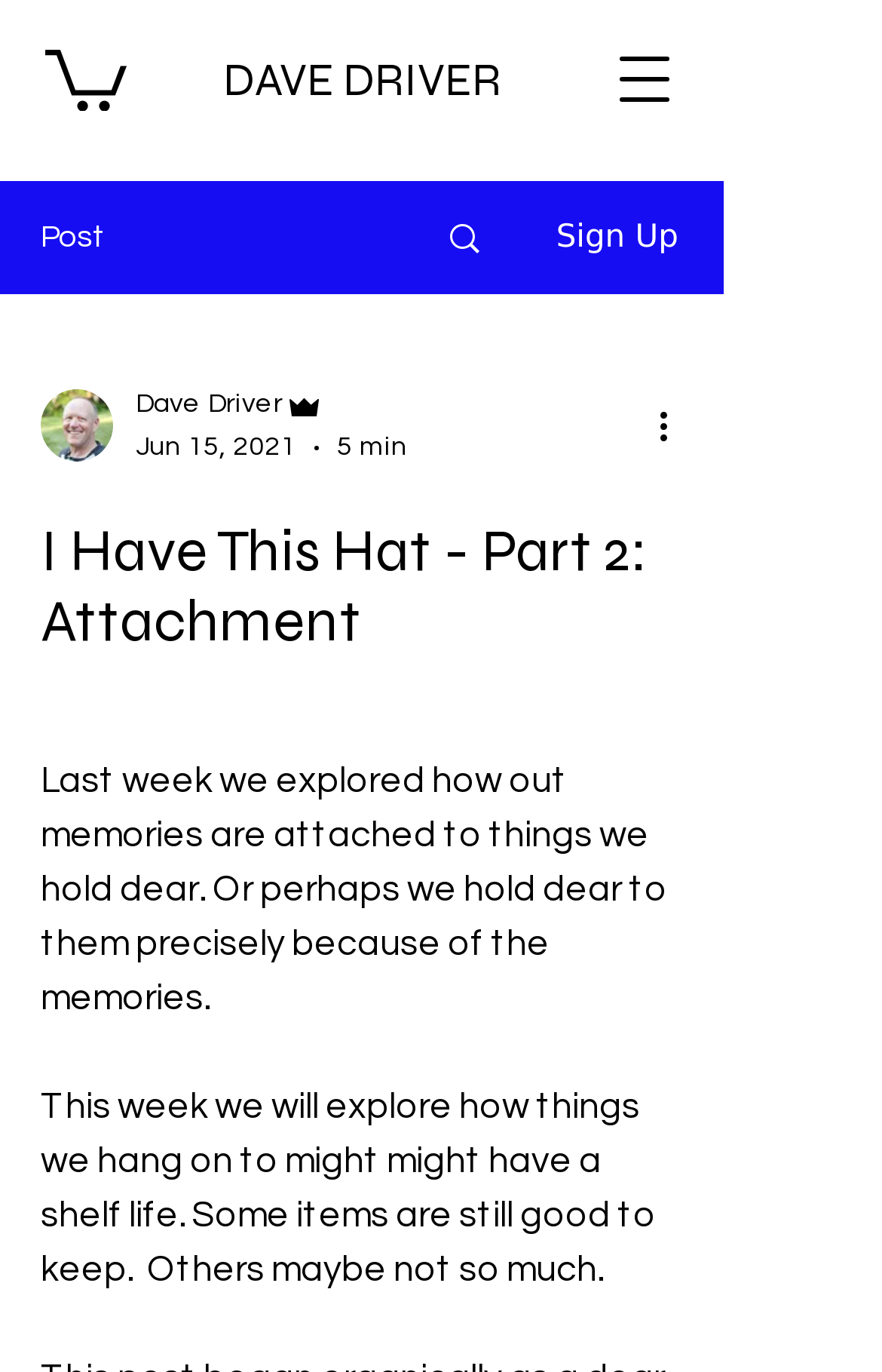How long does it take to read this post?
Based on the visual details in the image, please answer the question thoroughly.

The estimated time to read this post is mentioned as '5 min' in the generic element with bounding box coordinates [0.382, 0.314, 0.462, 0.336].